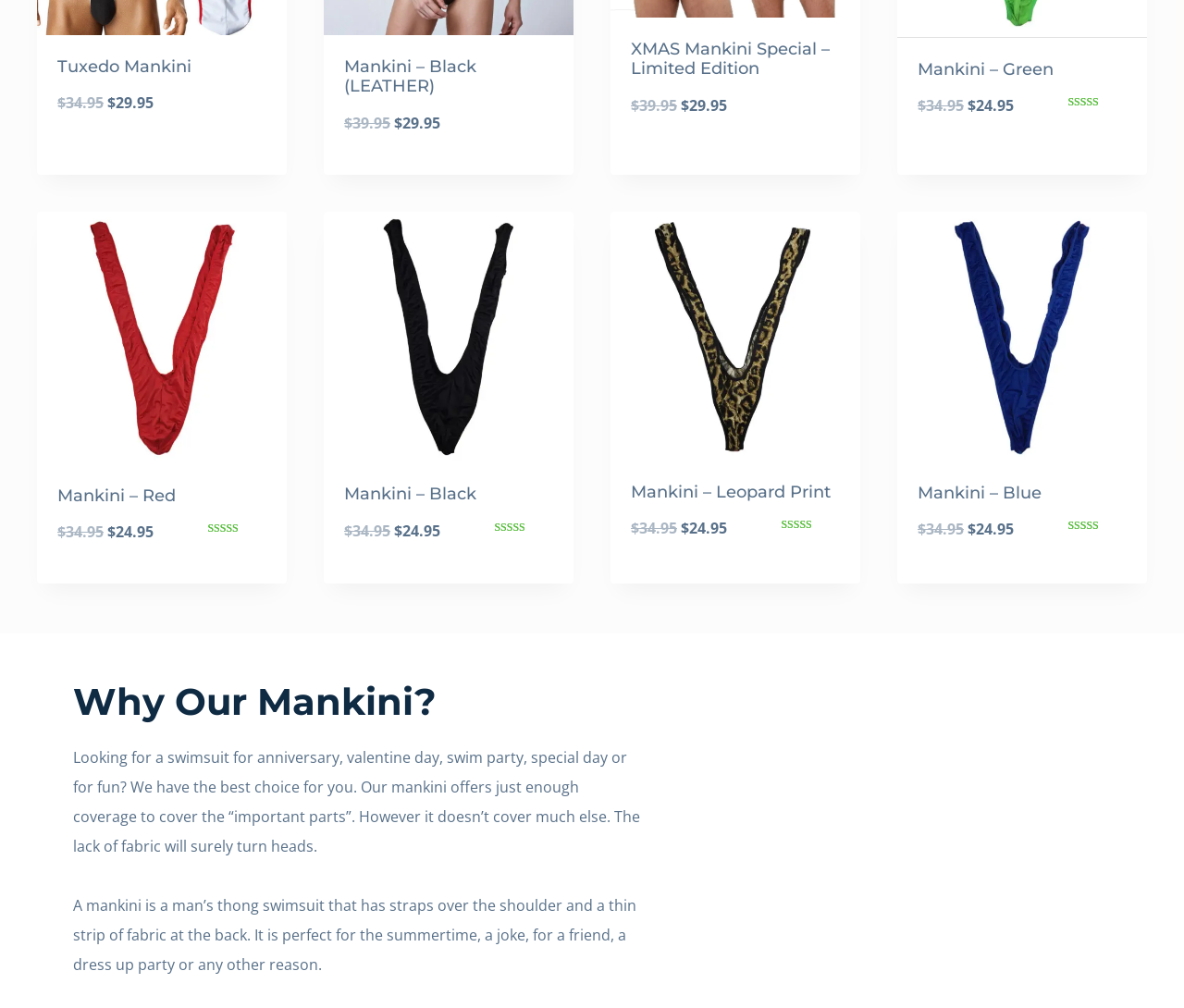Provide a short answer to the following question with just one word or phrase: What is the unique feature of a Mankini?

Lack of fabric